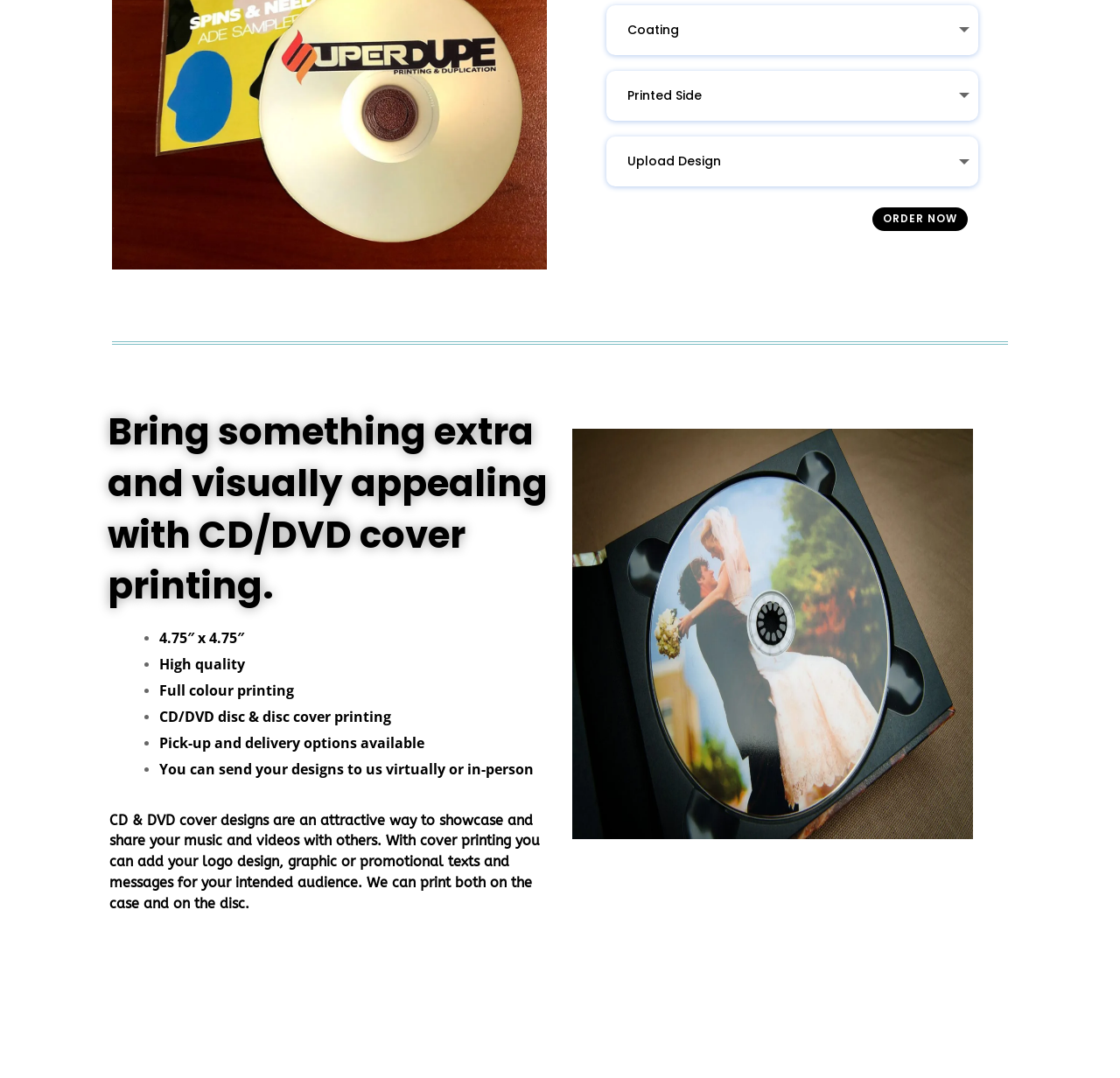Locate the bounding box of the UI element defined by this description: "Order Now". The coordinates should be given as four float numbers between 0 and 1, formatted as [left, top, right, bottom].

[0.77, 0.182, 0.873, 0.224]